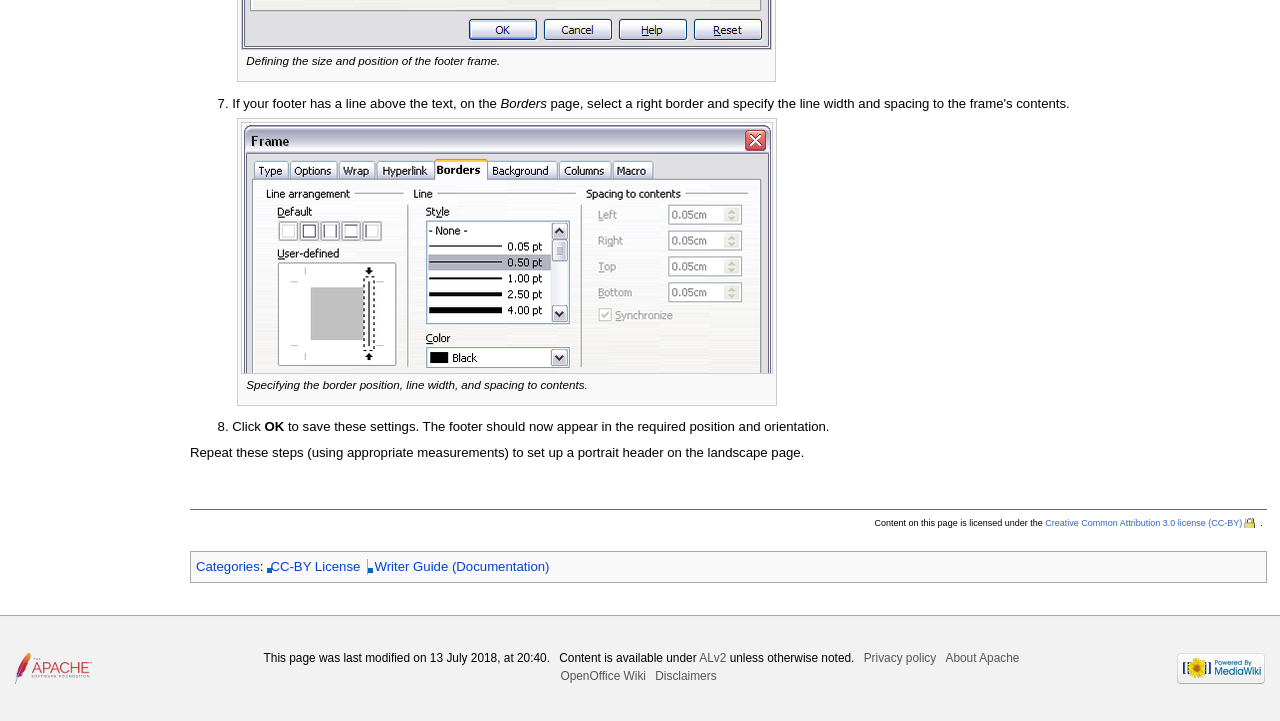Please locate the bounding box coordinates of the element's region that needs to be clicked to follow the instruction: "Click Enlarge". The bounding box coordinates should be provided as four float numbers between 0 and 1, i.e., [left, top, right, bottom].

[0.583, 0.078, 0.596, 0.1]